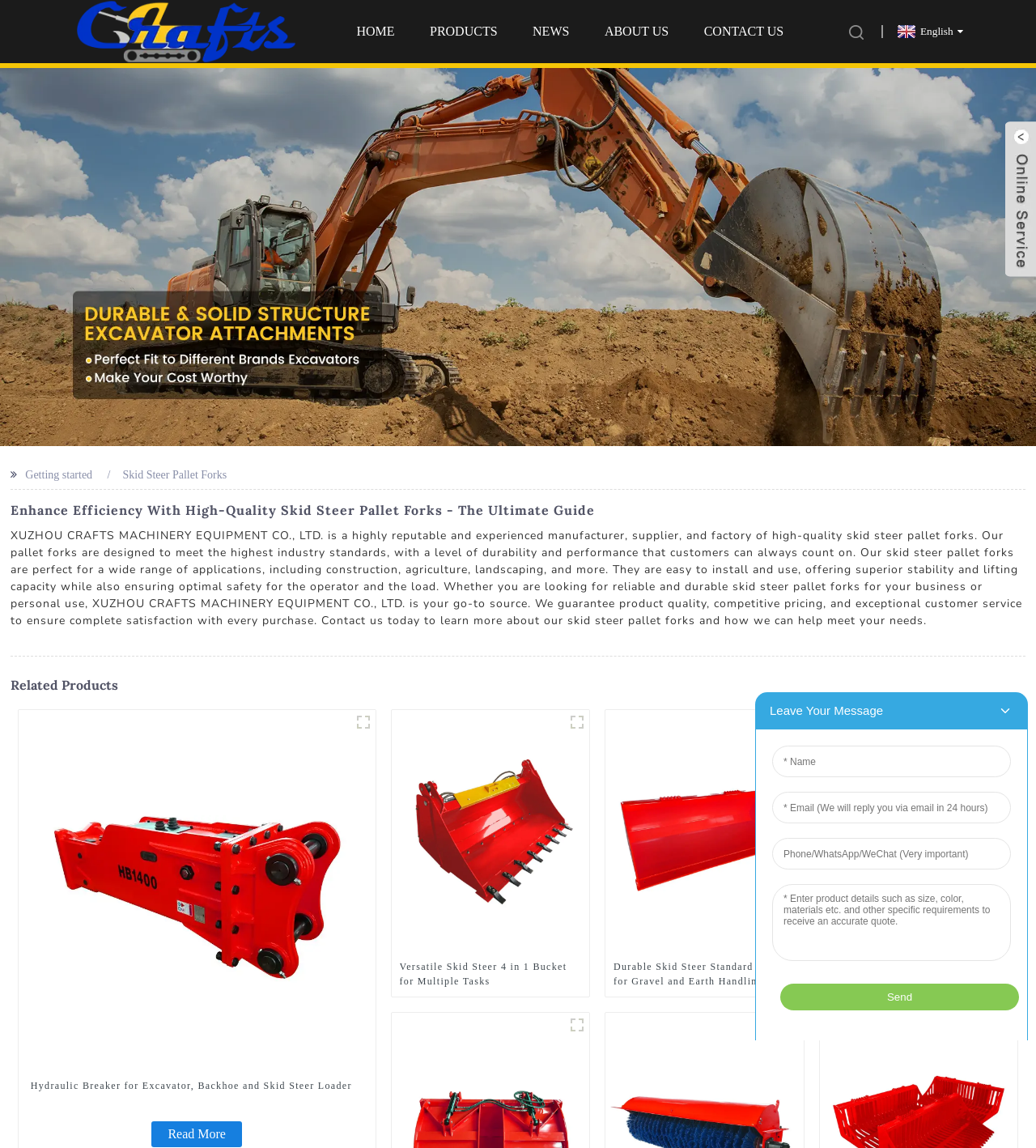Describe the entire webpage, focusing on both content and design.

This webpage is about high-quality skid steer pallet forks manufactured by XUZHOU CRAFTS MACHINERY EQUIPMENT CO., LTD. At the top of the page, there is a logo and a navigation menu with links to HOME, PRODUCTS, NEWS, ABOUT US, and CONTACT US. On the top-right corner, there is a language selection option.

Below the navigation menu, there is a banner image that spans the entire width of the page. Underneath the banner, there is a heading that reads "Enhance Efficiency With High-Quality Skid Steer Pallet Forks - The Ultimate Guide". This is followed by a paragraph of text that describes the company's skid steer pallet forks, their features, and benefits.

Further down the page, there is a section titled "Related Products" that showcases three products: Box Type Excavator Hydraulic Breaker, 4 in 1 Bucket, and Standard Bucket. Each product has an image, a brief description, and a "Read More" link.

On the right side of the page, there are three figures with images and descriptions of products, including 4 in 1 Bucket, Standard Bucket, and Pick Up Sweeper. Each figure has a caption with a heading that describes the product.

At the bottom of the page, there are several links to other products, including Bucket Grapple, Angle Sweeper, and Rock Bucket. There is also an iframe that takes up most of the bottom section of the page.

Overall, the webpage is designed to promote the company's skid steer pallet forks and related products, providing detailed information and images to potential customers.